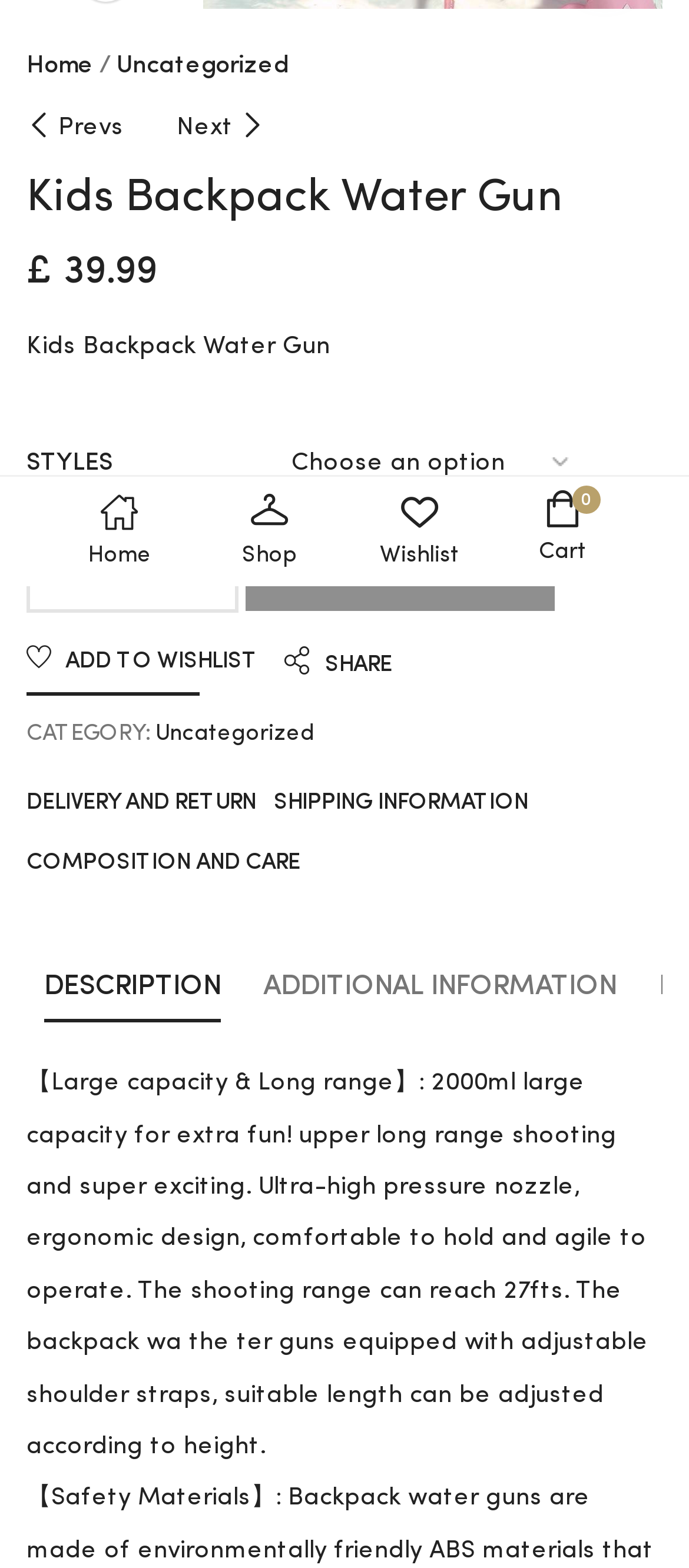Locate the bounding box coordinates of the UI element described by: "Additional information". Provide the coordinates as four float numbers between 0 and 1, formatted as [left, top, right, bottom].

[0.382, 0.615, 0.895, 0.652]